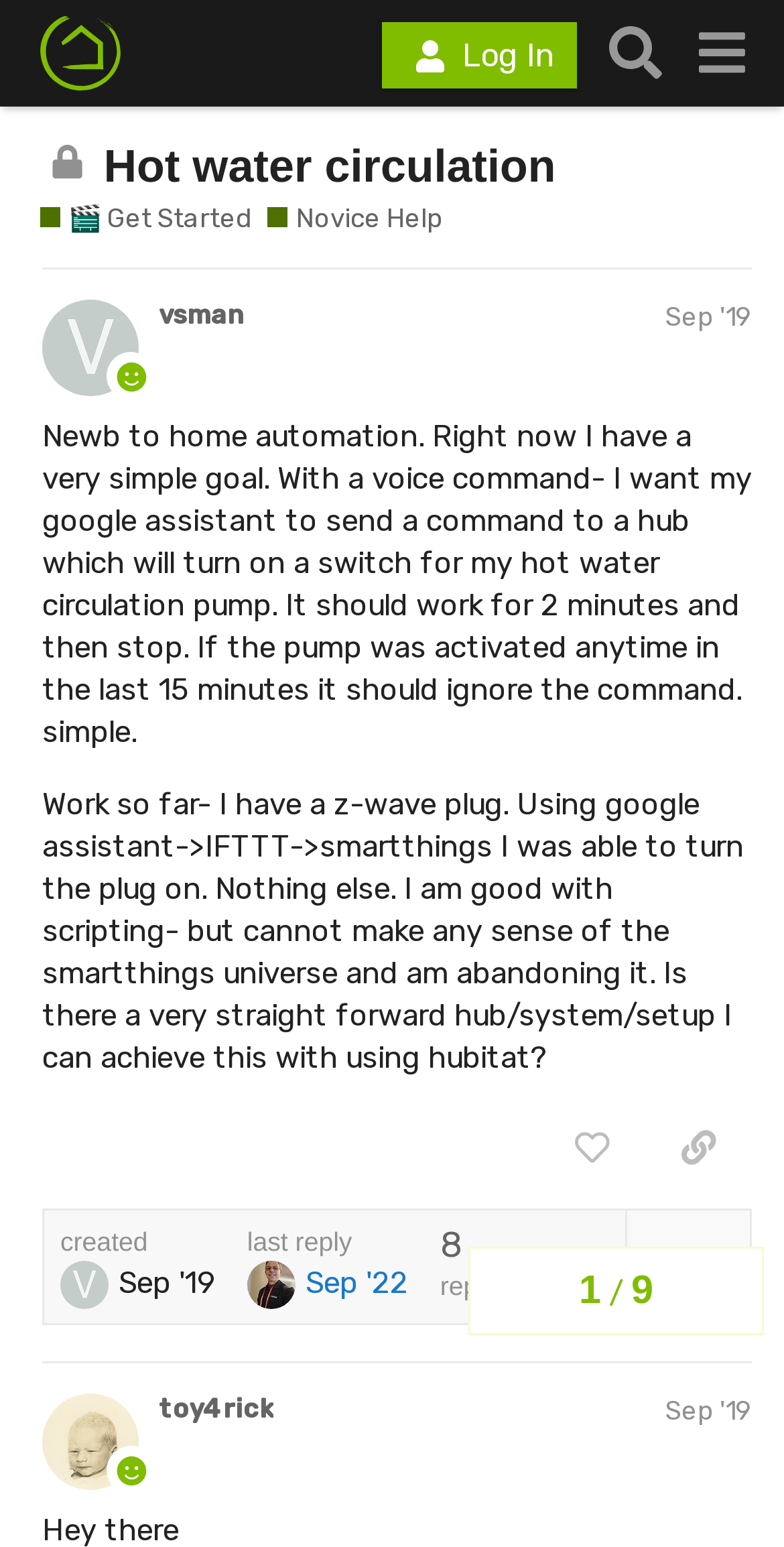Please identify the bounding box coordinates of the area that needs to be clicked to follow this instruction: "Like the post".

[0.686, 0.718, 0.823, 0.768]